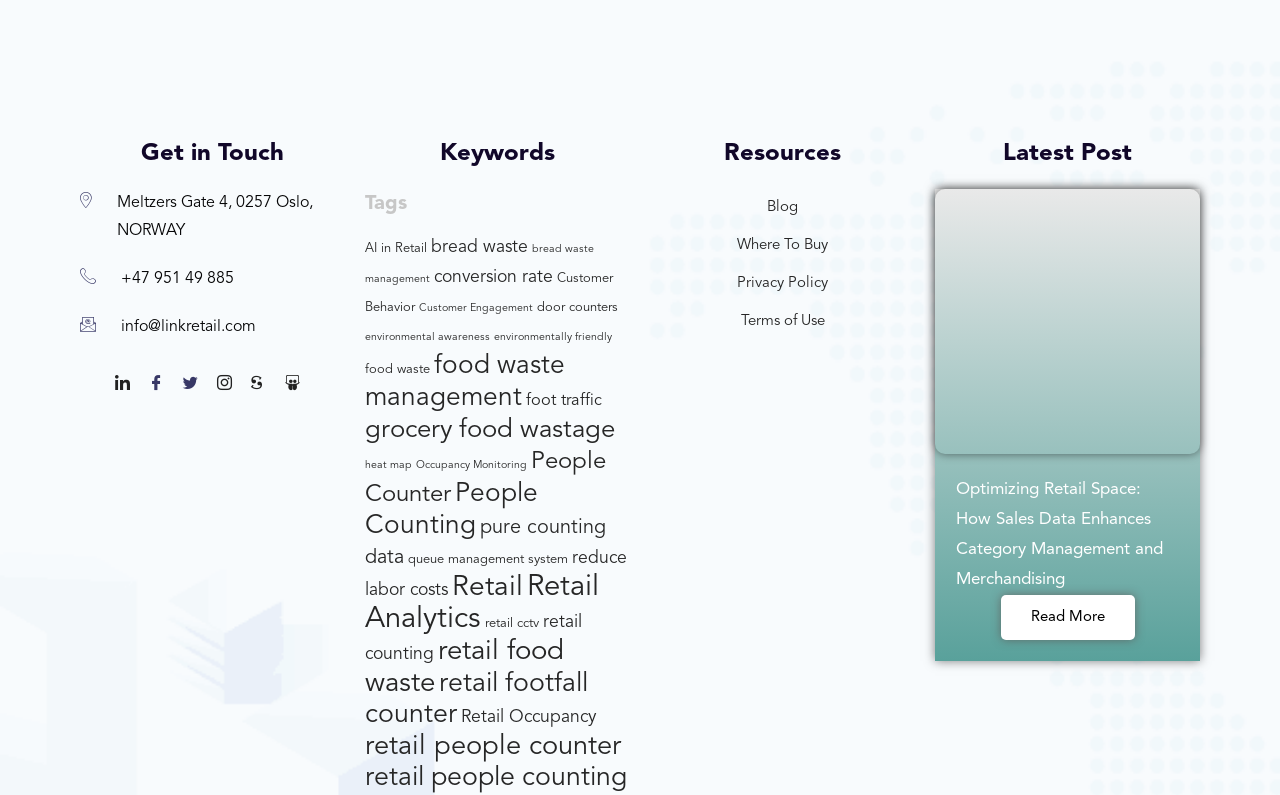Using the description "retail counting", locate and provide the bounding box of the UI element.

[0.285, 0.772, 0.455, 0.834]